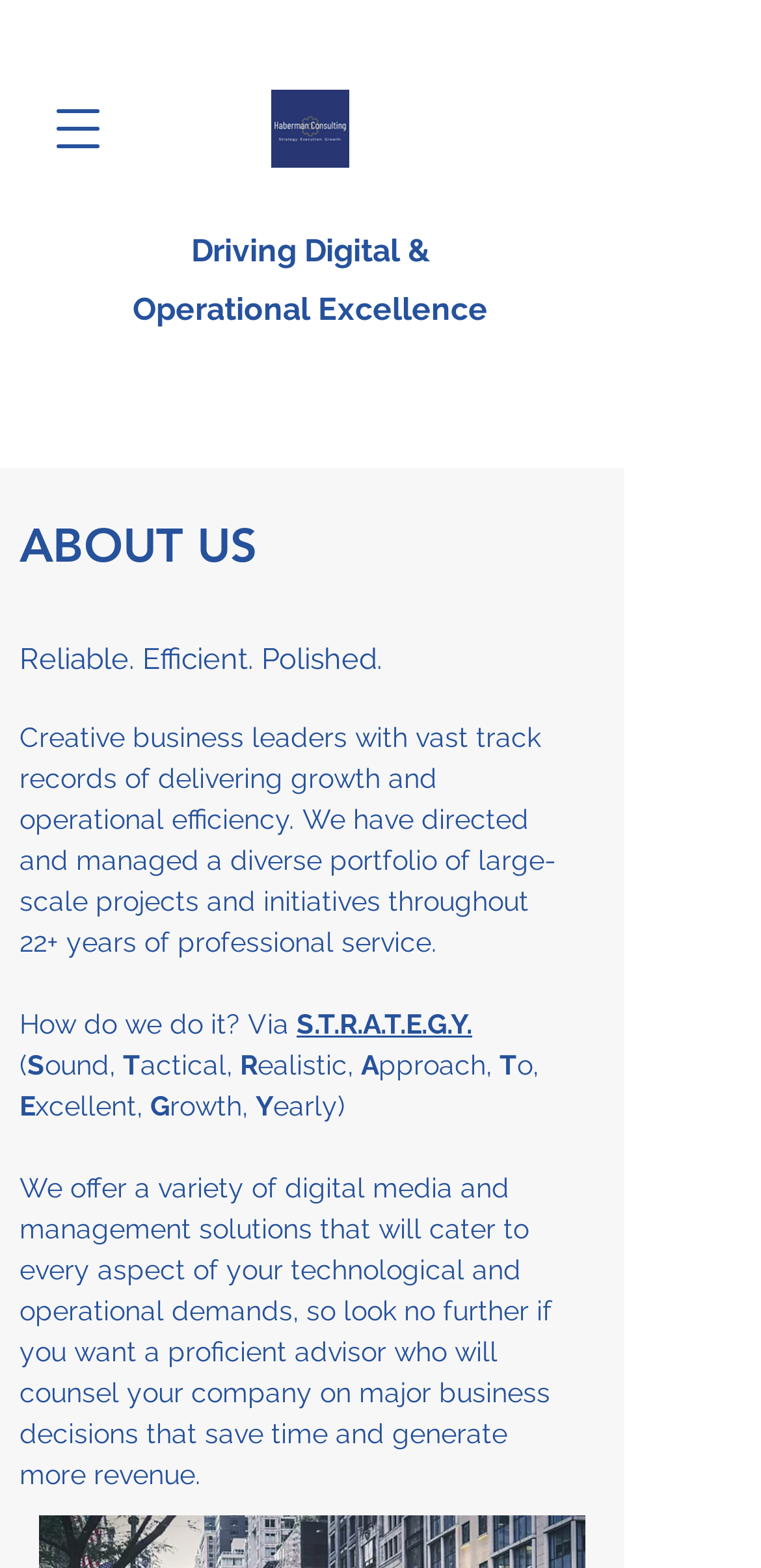Create a full and detailed caption for the entire webpage.

This webpage is about Haberman Consulting's "About Us" section. At the top left corner, there is a button to open the navigation menu. Next to it, on the top right, is a link to an image called "Original.png". Below these elements, there are two lines of text: "Driving Digital &" and "Operational Excellence". 

Further down, there is a heading "ABOUT US" in a prominent position. Below the heading, there is a brief description of the company: "Reliable. Efficient. Polished." followed by a longer paragraph about the company's experience and expertise in delivering growth and operational efficiency.

The webpage then explains how the company achieves its goals through "S.T.R.A.T.E.G.Y.", with each letter of the word broken down into a separate line, describing a key aspect of their approach, such as "ound", "actical", "ealistic", and so on.

Finally, there is a paragraph describing the services offered by the company, including digital media and management solutions, and how they can help businesses make major decisions and increase revenue. The page ends with a sentence "save time and generate more revenue" and a period.